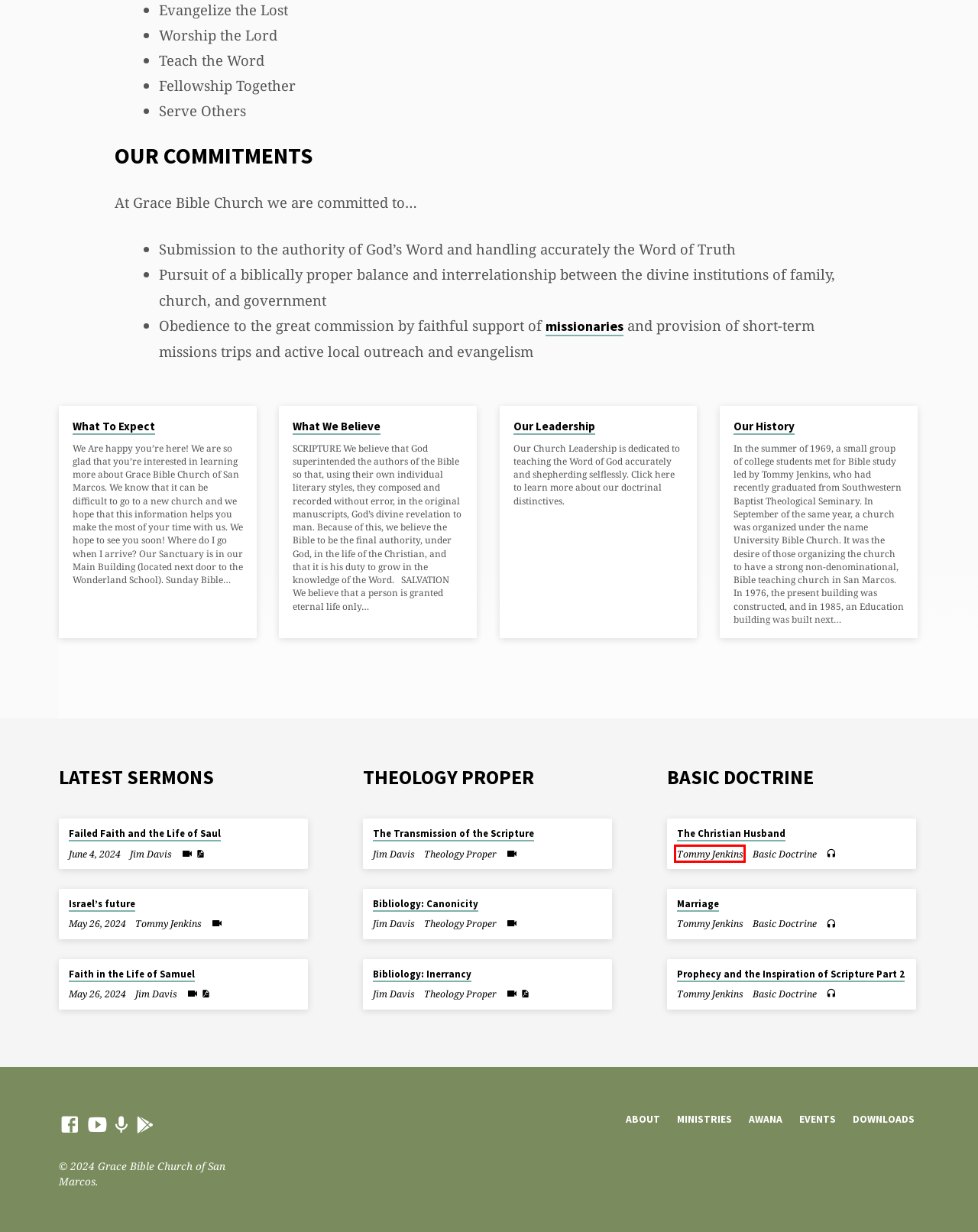Look at the screenshot of a webpage, where a red bounding box highlights an element. Select the best description that matches the new webpage after clicking the highlighted element. Here are the candidates:
A. Failed Faith and the Life of Saul – Grace Bible Church of San Marcos
B. Marriage – Grace Bible Church of San Marcos
C. Tommy Jenkins – Grace Bible Church of San Marcos
D. Ministries – Grace Bible Church of San Marcos
E. What To Expect – Grace Bible Church of San Marcos
F. Bibliology: Inerrancy – Grace Bible Church of San Marcos
G. Theology Proper – Grace Bible Church of San Marcos
H. Jim Davis – Grace Bible Church of San Marcos

C